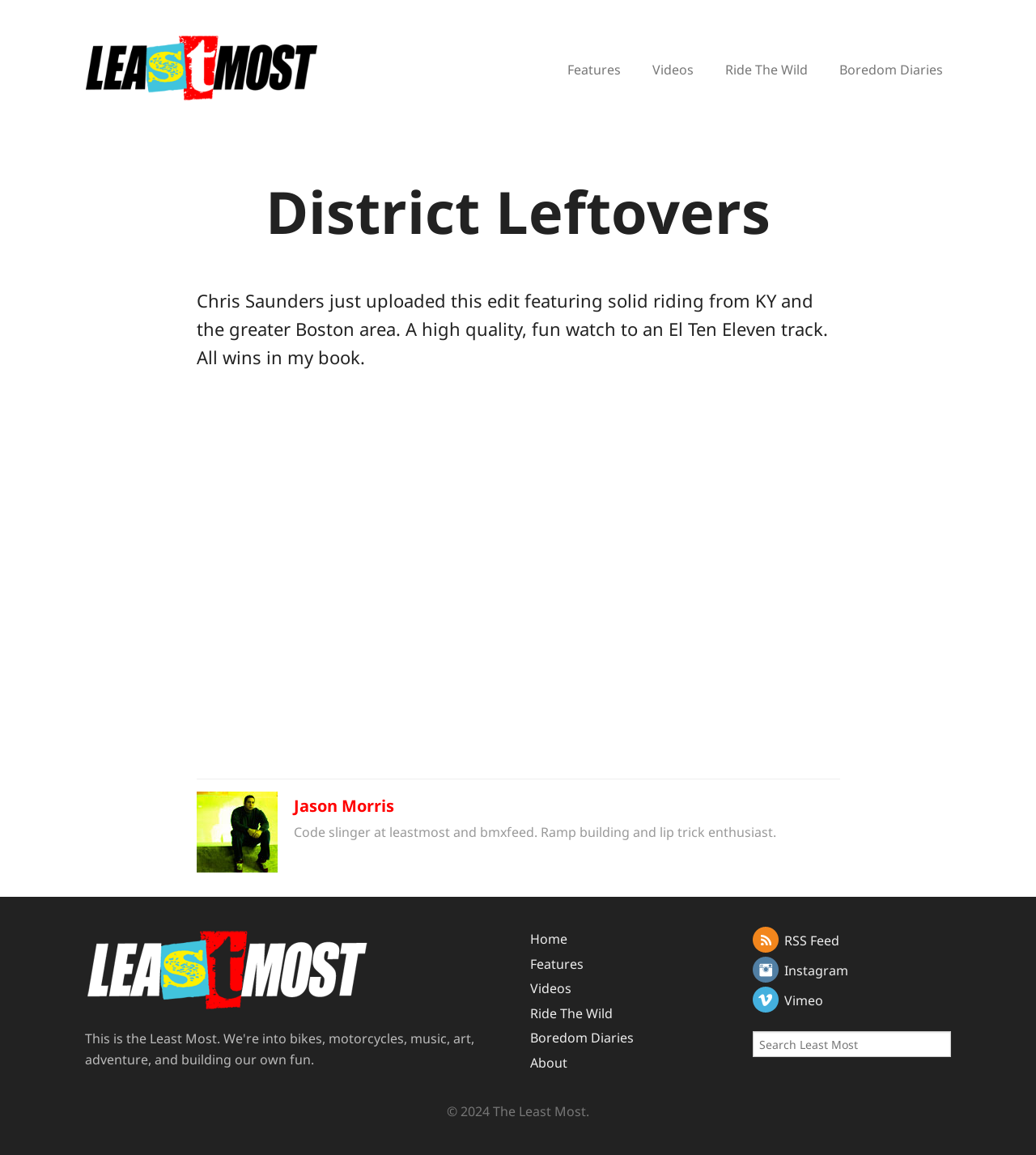What social media platforms does the website have?
Respond with a short answer, either a single word or a phrase, based on the image.

Instagram, Vimeo, RSS